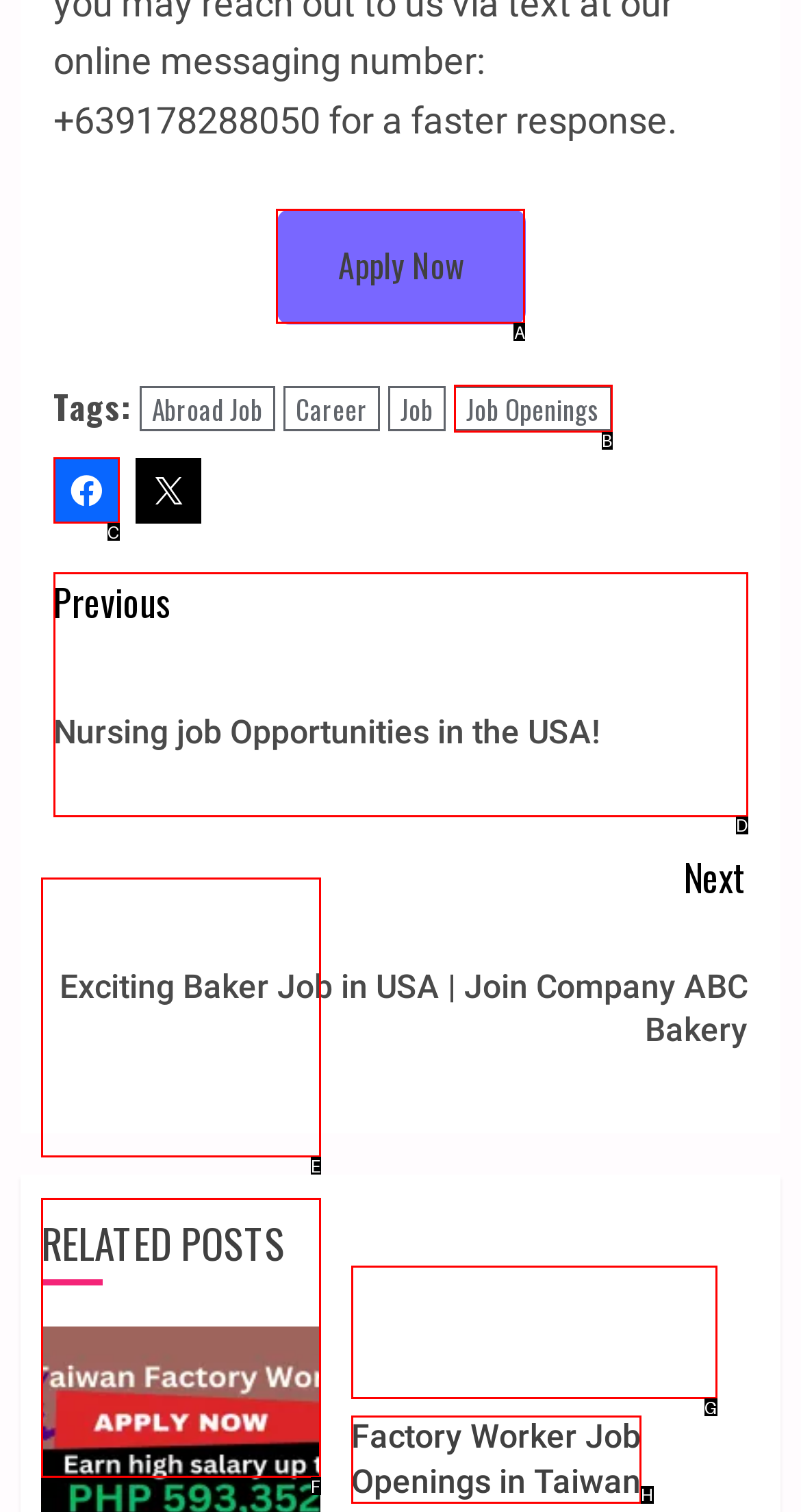Please provide the letter of the UI element that best fits the following description: parent_node: 3
Respond with the letter from the given choices only.

E